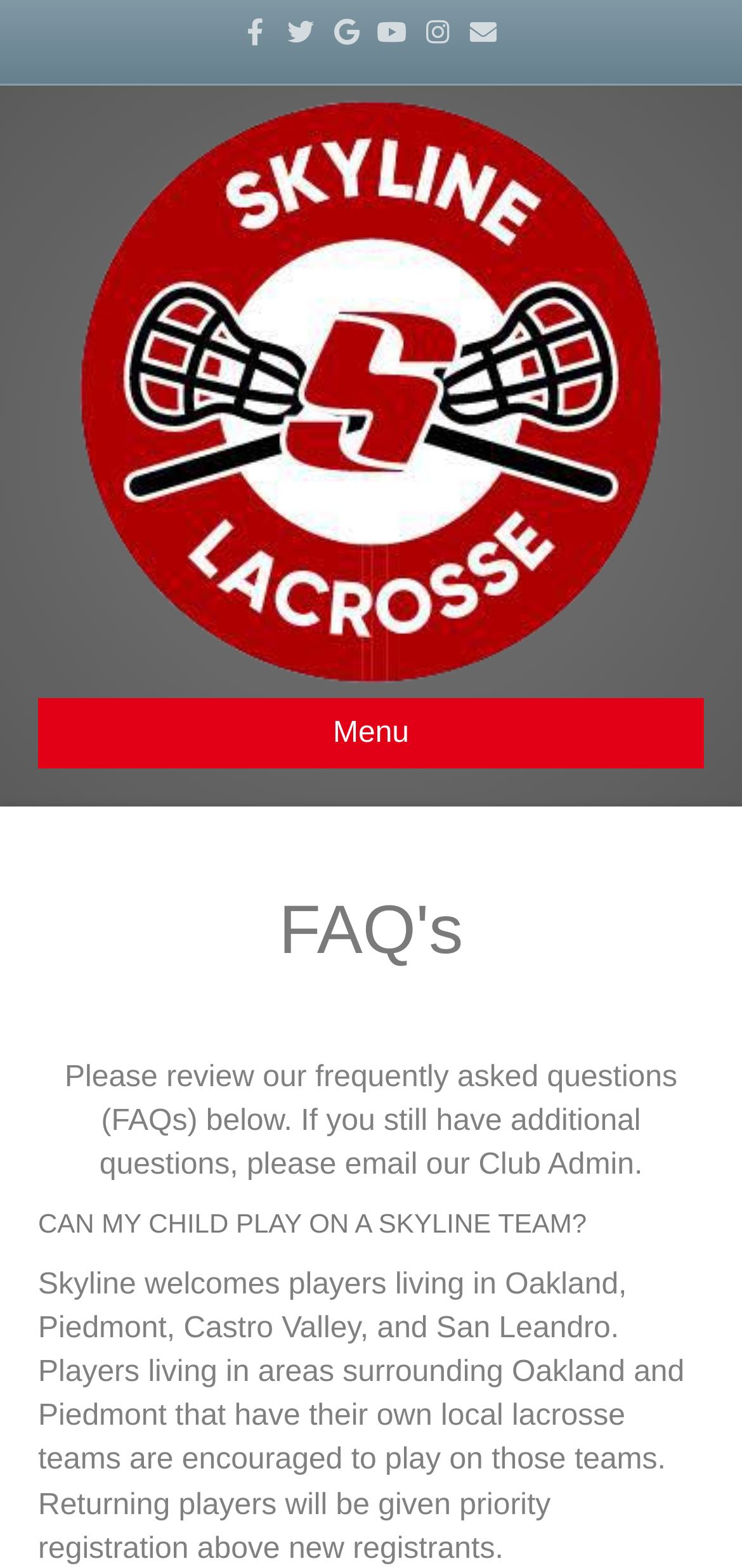Describe the entire webpage, focusing on both content and design.

The webpage is about the Skyline Lacrosse Club's FAQ section. At the top, there are six social media links, including Facebook, Twitter, Google, Youtube, Instagram, and Email, aligned horizontally across the page. Below these links, there is a large image of the Skyline Lacrosse Club logo, taking up most of the width of the page.

To the right of the logo, there is a navigation menu with a button labeled "Menu". When expanded, the menu displays a heading "FAQ's" followed by a paragraph of text explaining the purpose of the FAQ section. Below this, there is a heading "CAN MY CHILD PLAY ON A SKYLINE TEAM?" followed by a block of text providing information about the eligibility criteria for playing on a Skyline team.

The overall structure of the page is divided into two main sections: the top section with social media links and the logo, and the bottom section with the FAQ content. The FAQ content is organized into sections with clear headings and concise text, making it easy to read and understand.